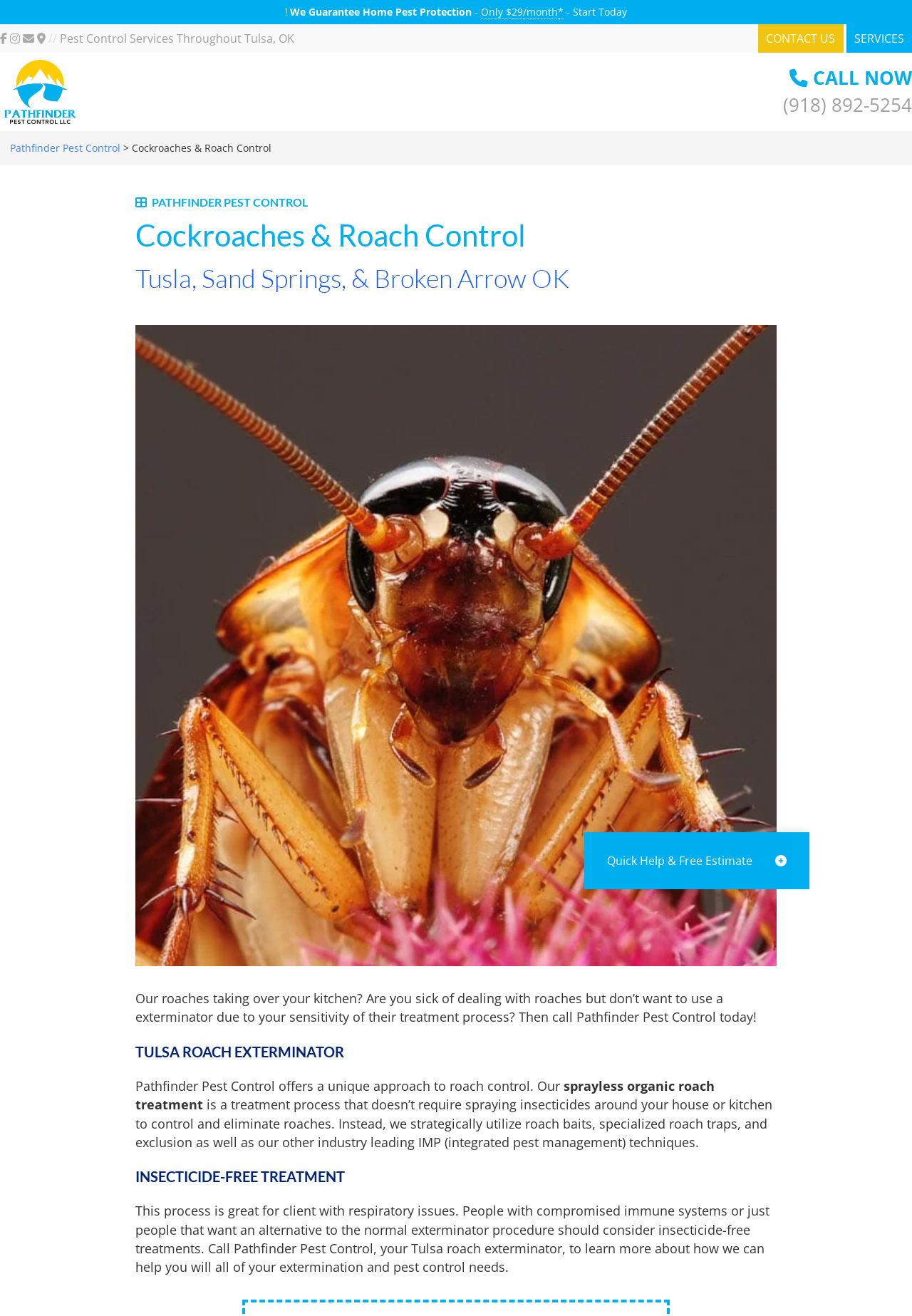Please examine the image and provide a detailed answer to the question: What is the unique approach to roach control?

The unique approach to roach control is sprayless organic roach treatment, which is mentioned in the article as a treatment process that doesn't require spraying insecticides around the house or kitchen to control and eliminate roaches.